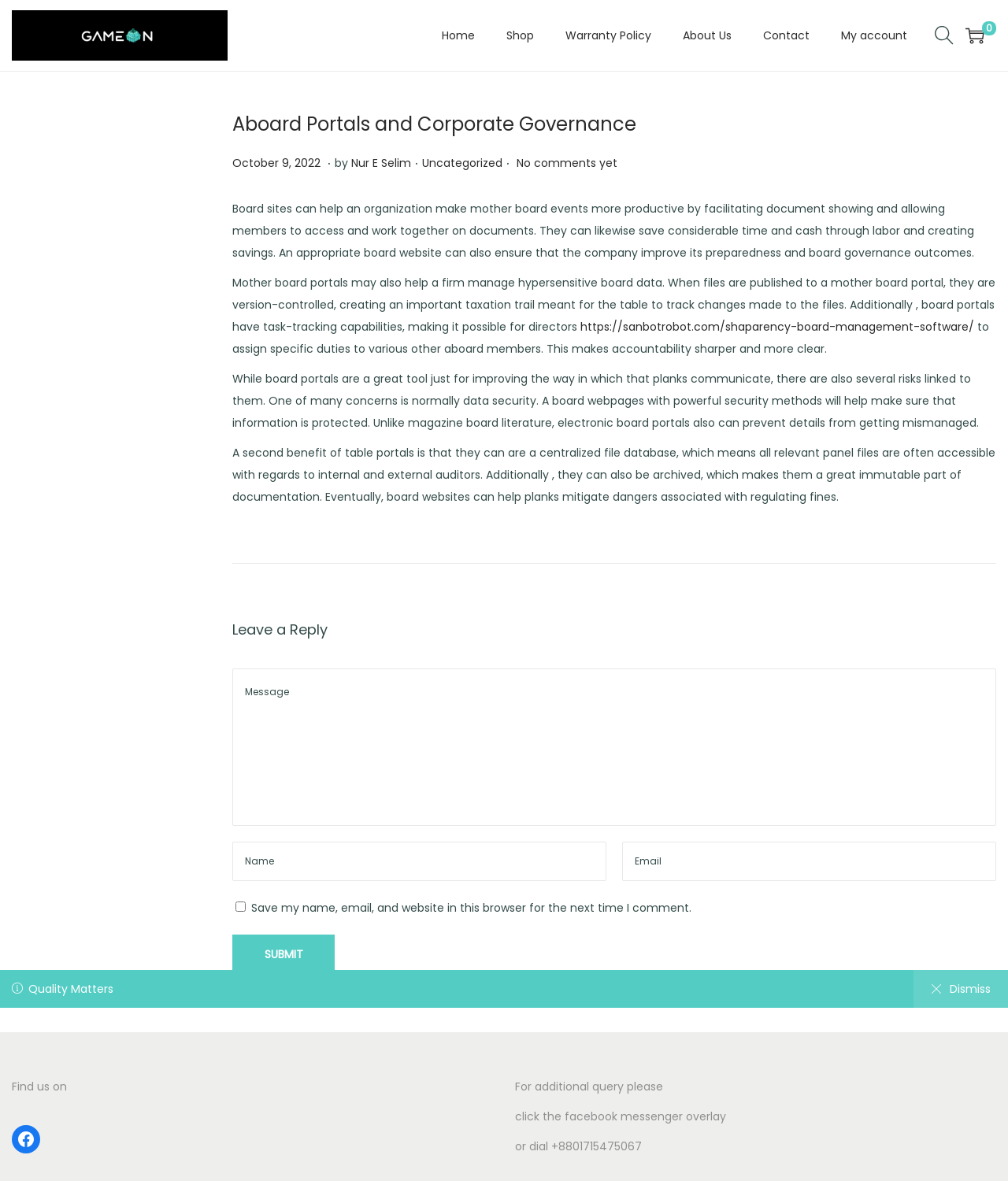Please determine the bounding box coordinates of the element to click on in order to accomplish the following task: "Search in the search box". Ensure the coordinates are four float numbers ranging from 0 to 1, i.e., [left, top, right, bottom].

[0.25, 0.423, 0.75, 0.463]